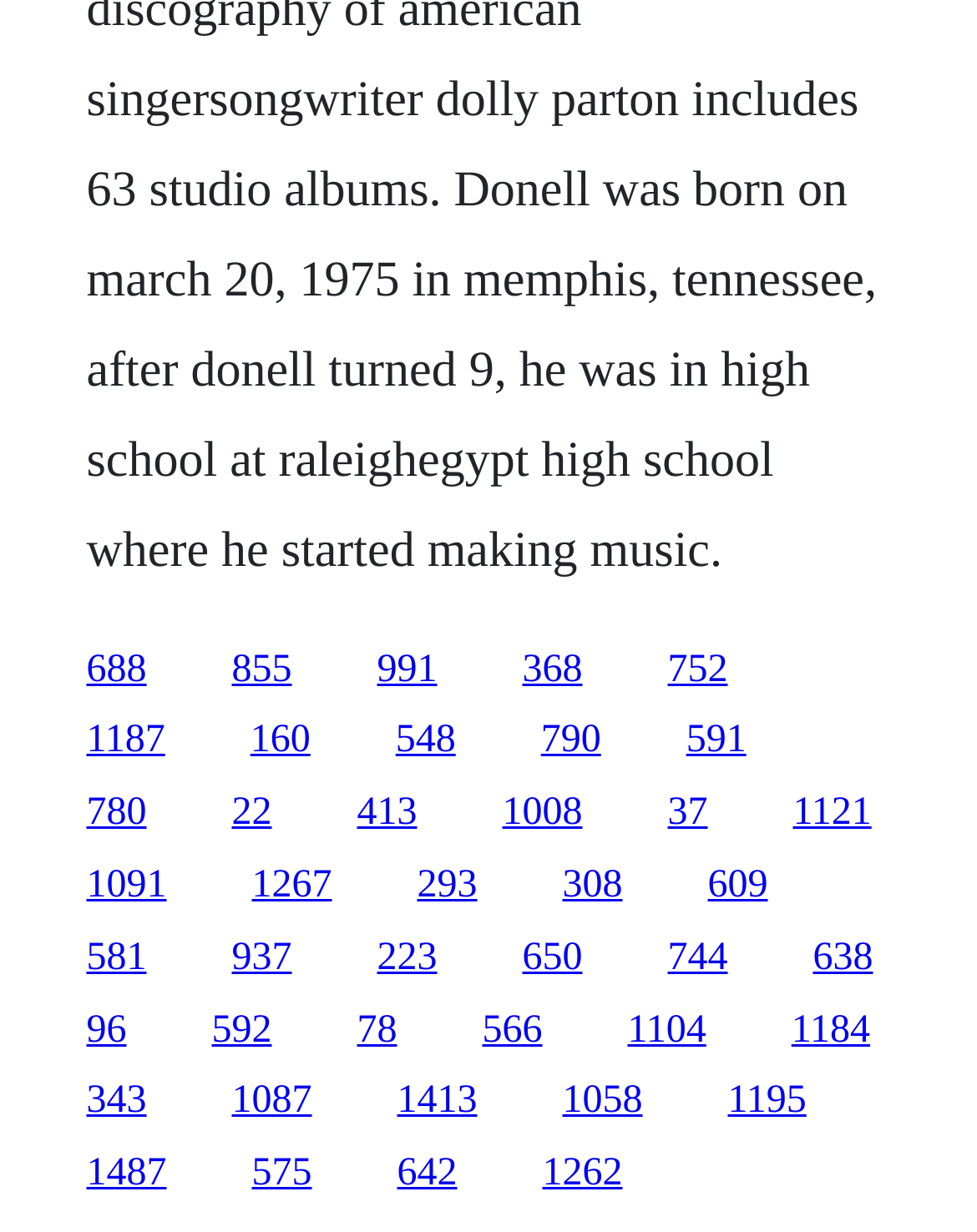Please identify the bounding box coordinates of the clickable element to fulfill the following instruction: "click the first link". The coordinates should be four float numbers between 0 and 1, i.e., [left, top, right, bottom].

[0.088, 0.526, 0.15, 0.56]